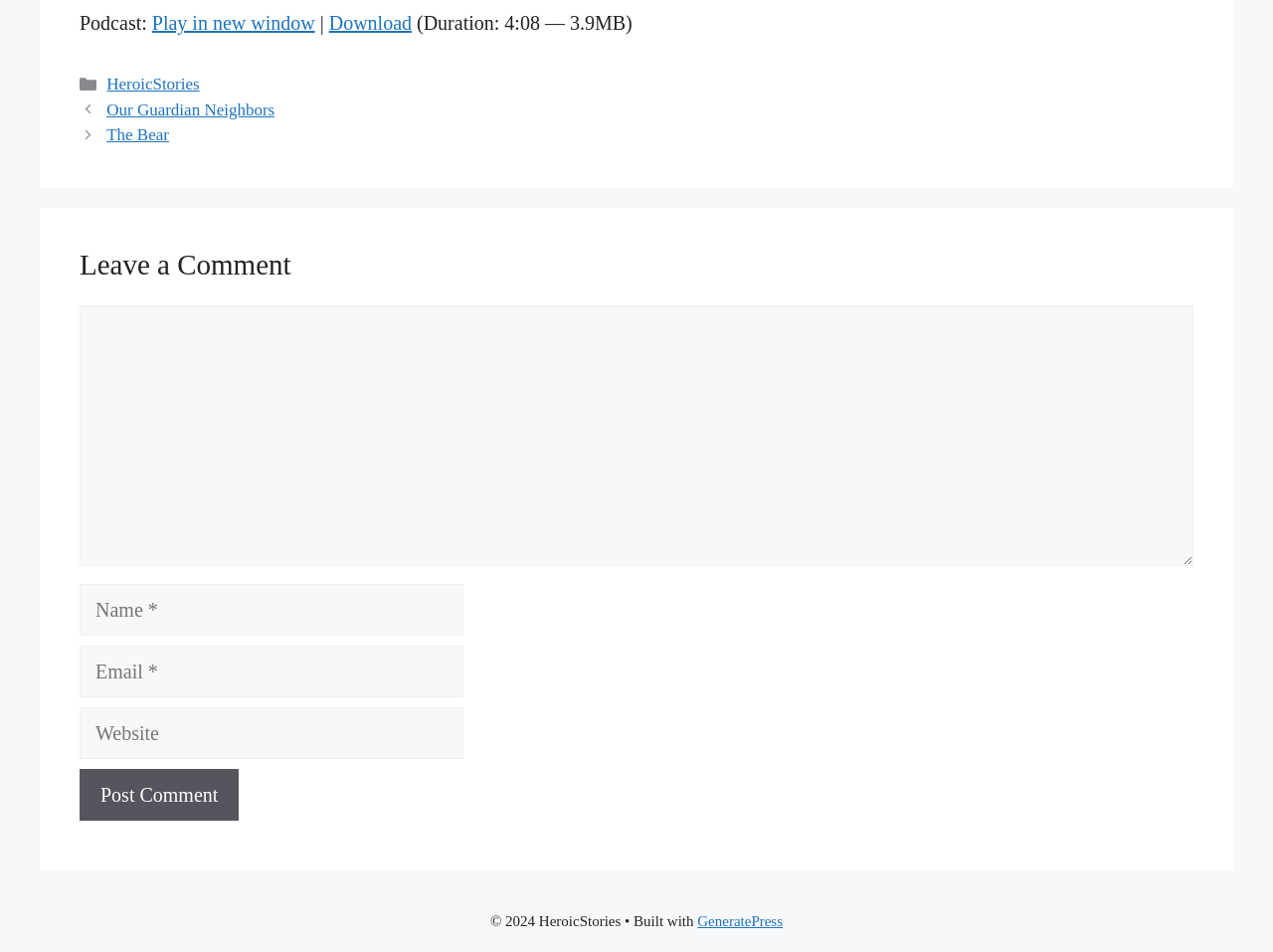Identify the bounding box for the described UI element. Provide the coordinates in (top-left x, top-left y, bottom-right x, bottom-right y) format with values ranging from 0 to 1: parent_node: Comment name="url" placeholder="Website"

[0.062, 0.743, 0.364, 0.797]